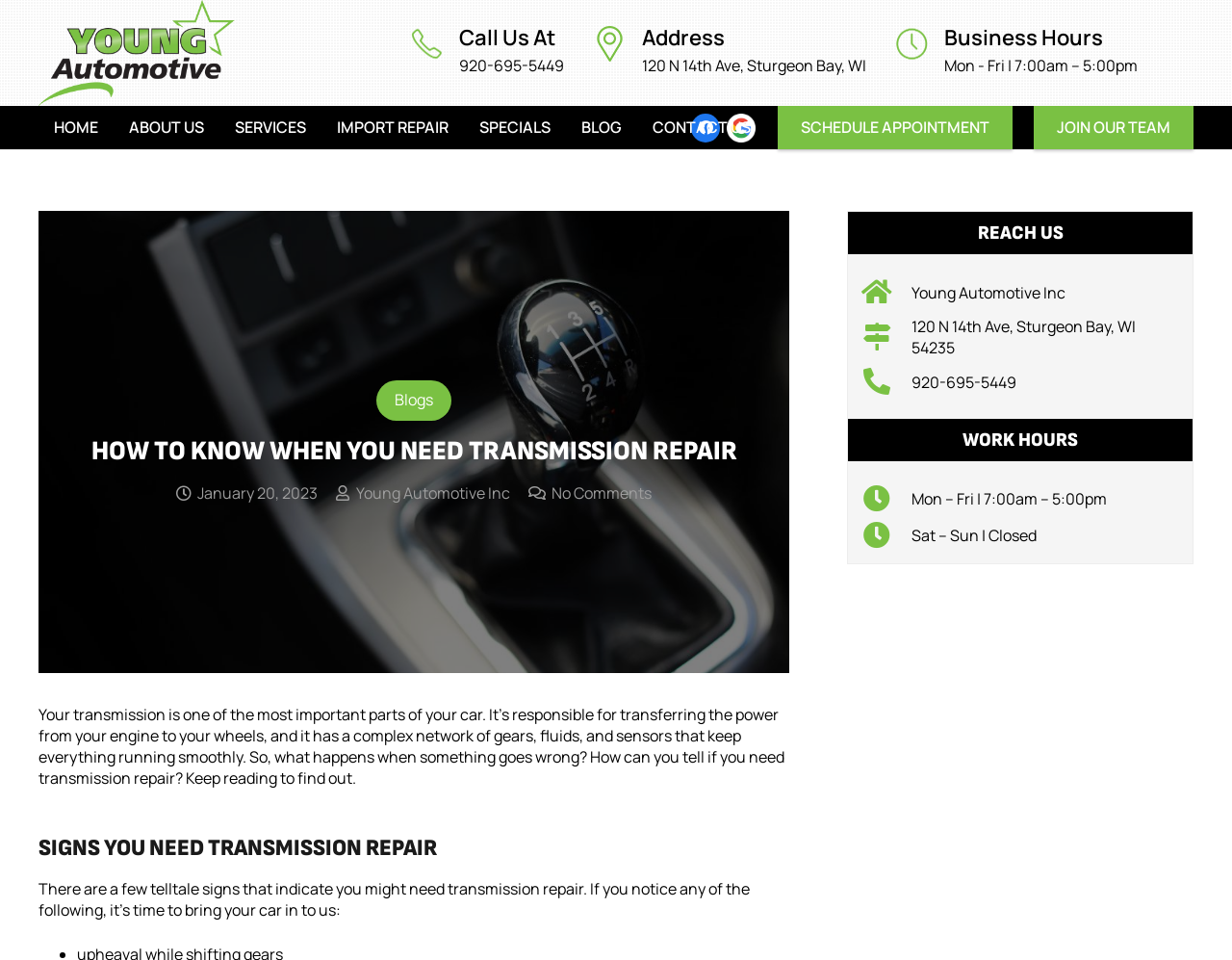Provide your answer in a single word or phrase: 
What is the purpose of the transmission in a car?

Transferring power from engine to wheels